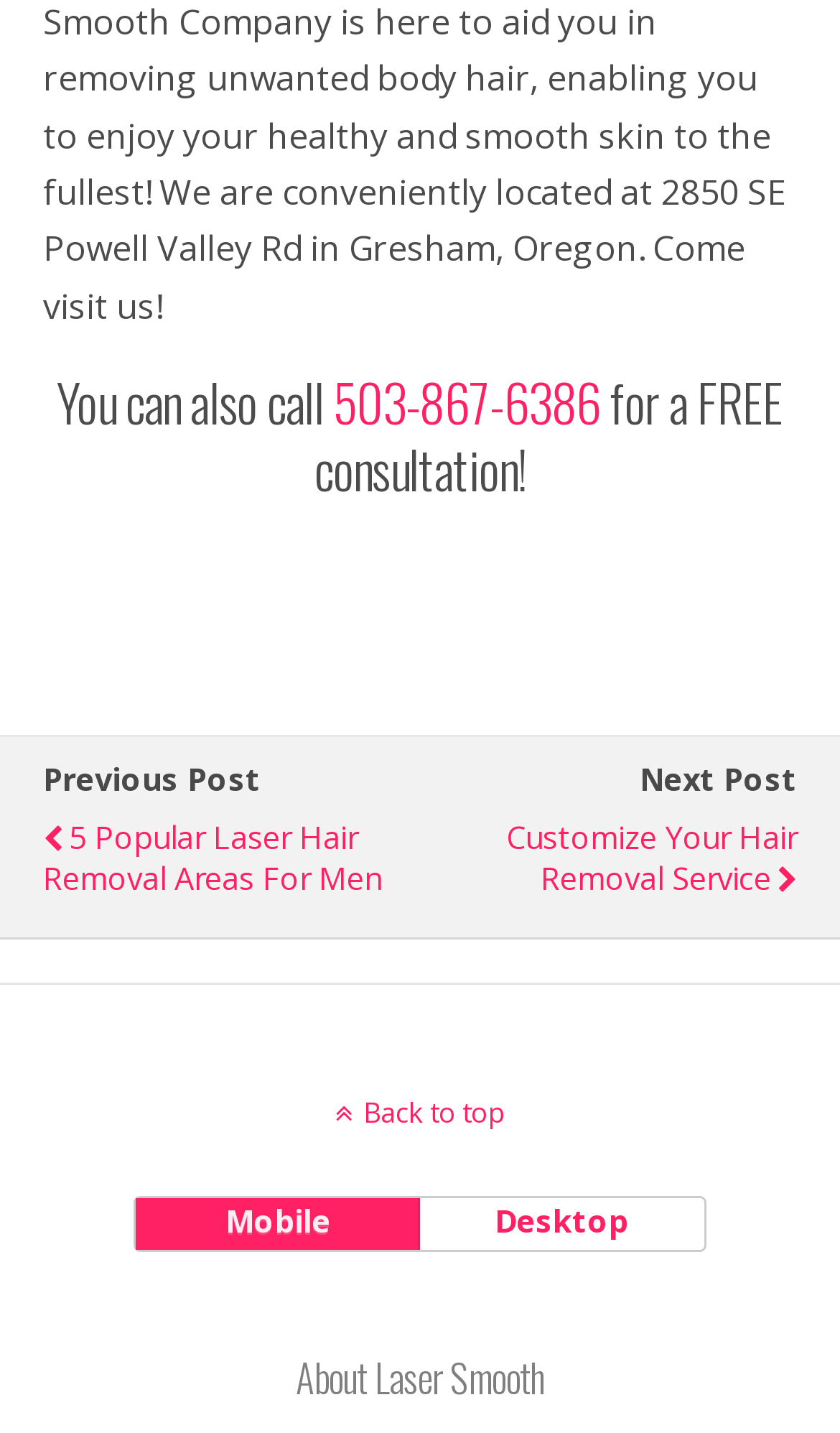Can you look at the image and give a comprehensive answer to the question:
What is the phone number for a free consultation?

The phone number can be found in the heading element at the top of the page, which says 'You can also call 503-867-6386 for a FREE consultation!'. The phone number is also a link, indicating that it can be clicked to make a call.